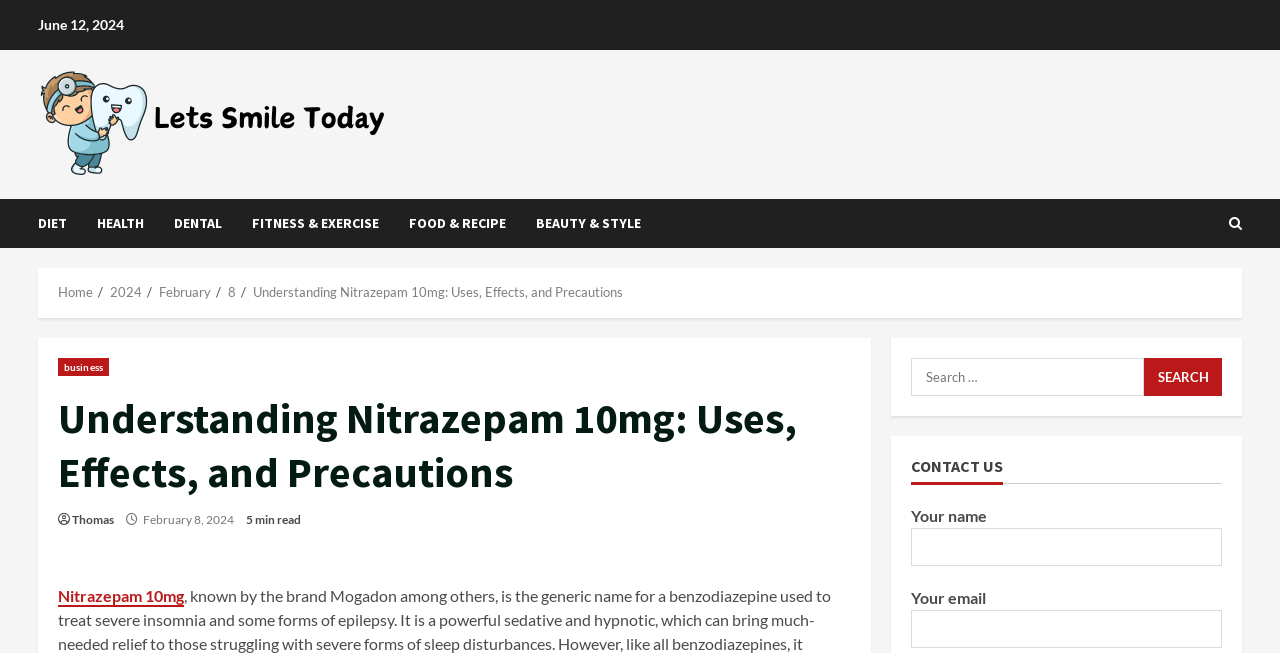Can you show the bounding box coordinates of the region to click on to complete the task described in the instruction: "Contact us by filling in the form"?

[0.712, 0.808, 0.955, 0.866]